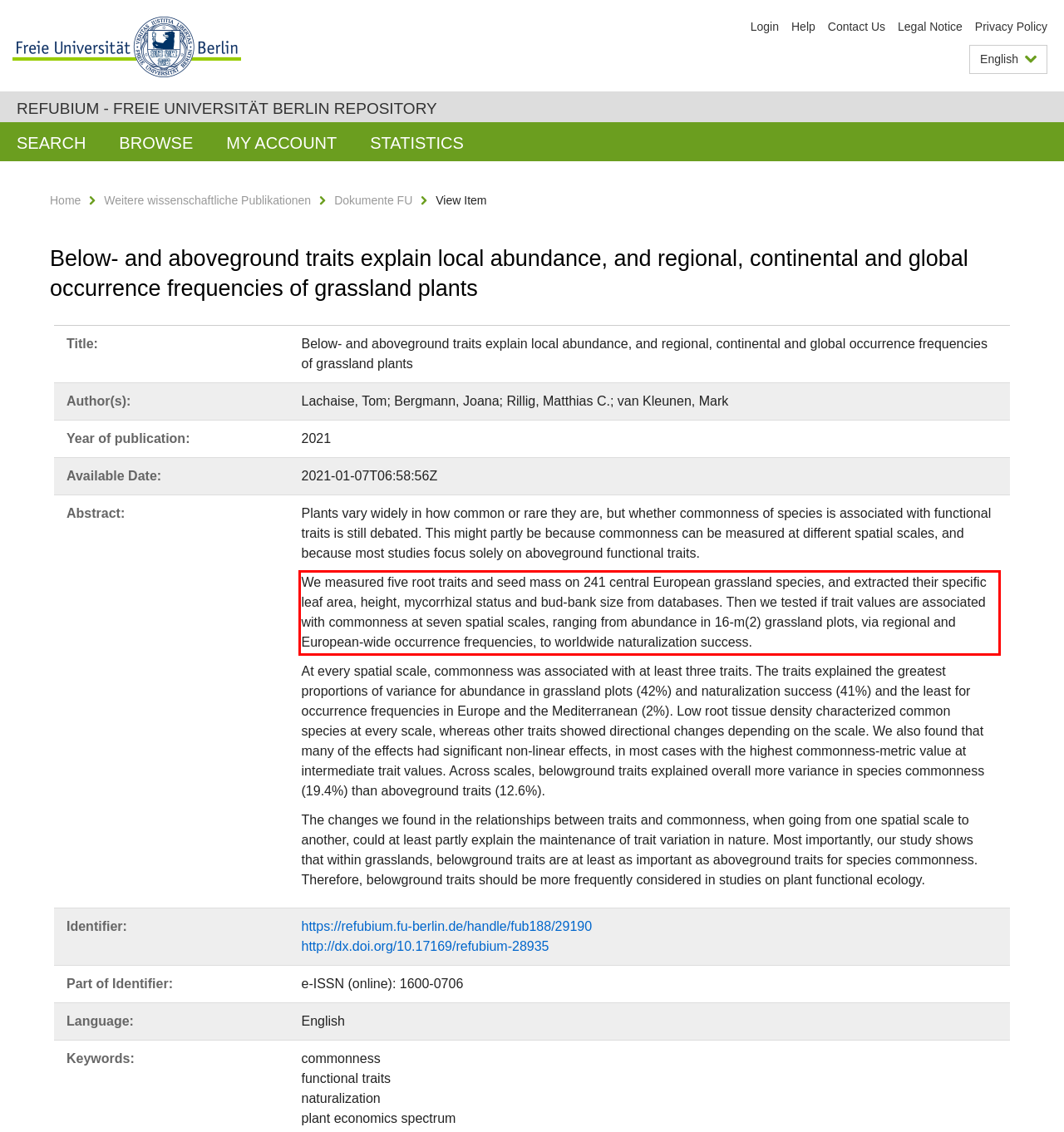Extract and provide the text found inside the red rectangle in the screenshot of the webpage.

We measured five root traits and seed mass on 241 central European grassland species, and extracted their specific leaf area, height, mycorrhizal status and bud-bank size from databases. Then we tested if trait values are associated with commonness at seven spatial scales, ranging from abundance in 16-m(2) grassland plots, via regional and European-wide occurrence frequencies, to worldwide naturalization success.